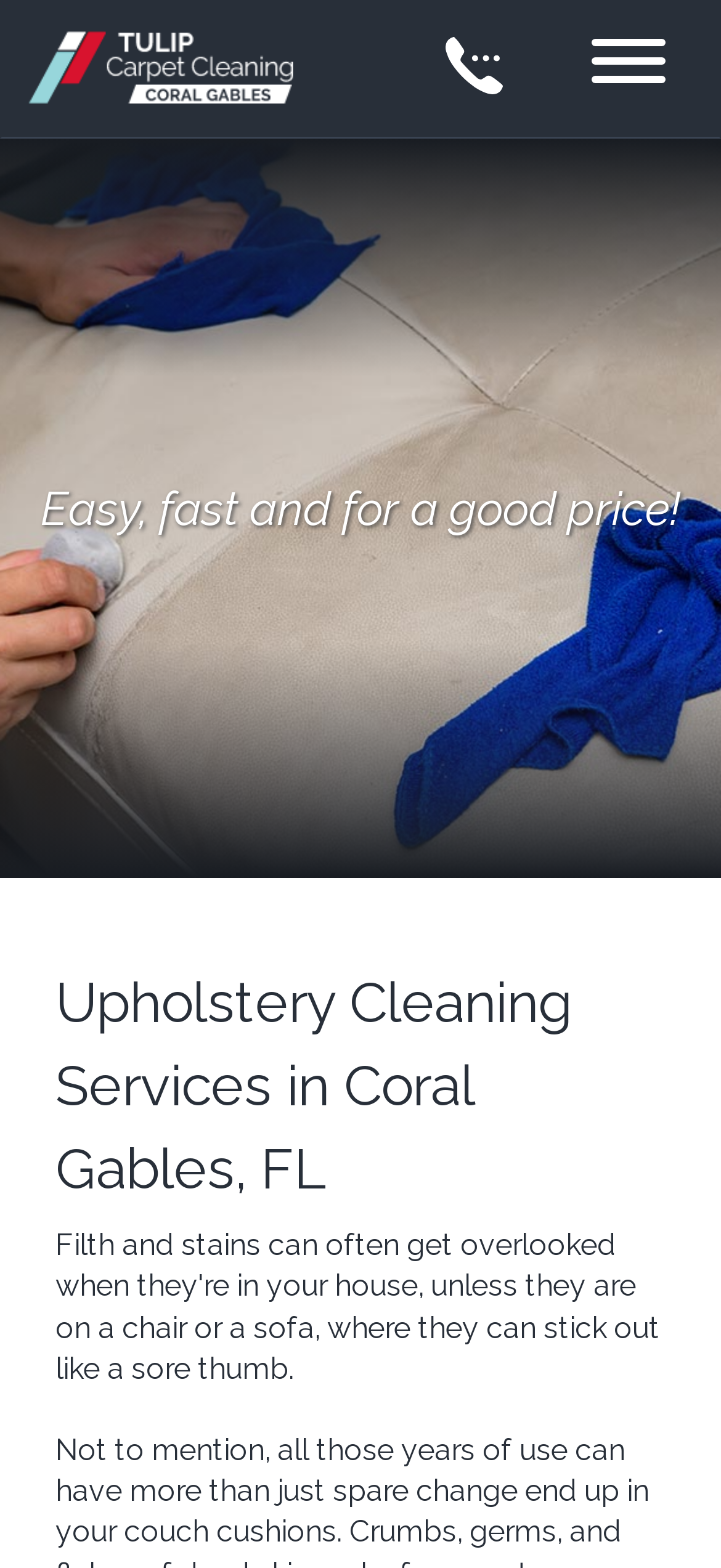Give a detailed overview of the webpage's appearance and contents.

The webpage is about professional upholstery cleaning services in Coral Gables, FL, offered by Tulip Carpet Cleaning Coral Gables. At the top left corner, there is a logo of Tulip Carpet Cleaning Coral Gables, which is also a clickable link. 

Below the logo, there is a navigation bar that spans across the top of the page, containing links to 'Home', 'Services', 'Get a Free Estimate', and 'Site Map'. 

On the top right corner, there is a phone number, 305-433-7118, accompanied by a small icon. 

The main content of the page starts with a promotional phrase, "Easy, fast and for a good price!", which is displayed prominently across the page. 

Below this phrase, there is a heading that summarizes the services offered, "Upholstery Cleaning Services in Coral Gables, FL".